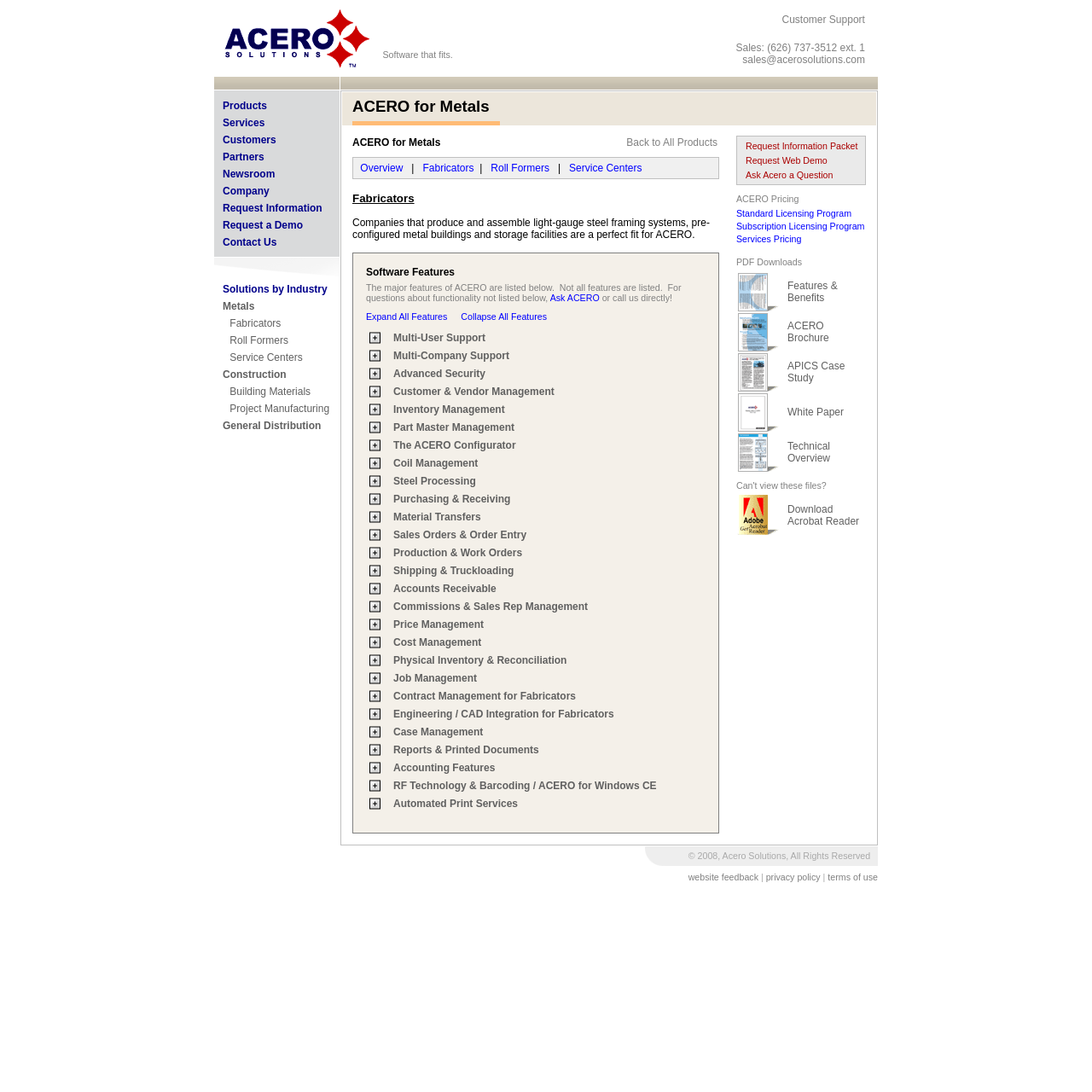Locate the bounding box coordinates of the element you need to click to accomplish the task described by this instruction: "Click the 'Products' tab".

[0.204, 0.091, 0.245, 0.102]